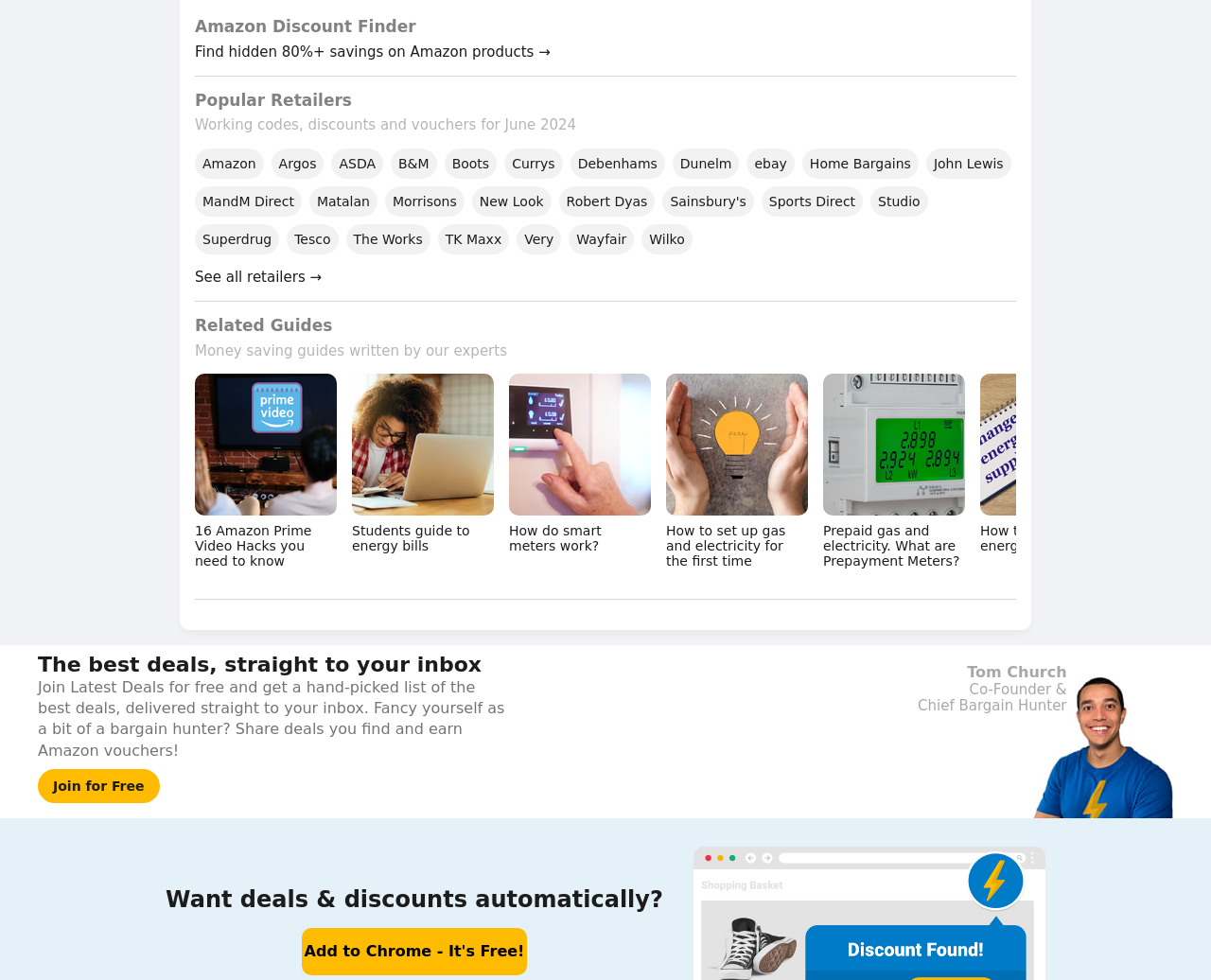Locate the bounding box coordinates of the clickable element to fulfill the following instruction: "Find hidden 80%+ savings on Amazon products". Provide the coordinates as four float numbers between 0 and 1 in the format [left, top, right, bottom].

[0.161, 0.044, 0.454, 0.061]